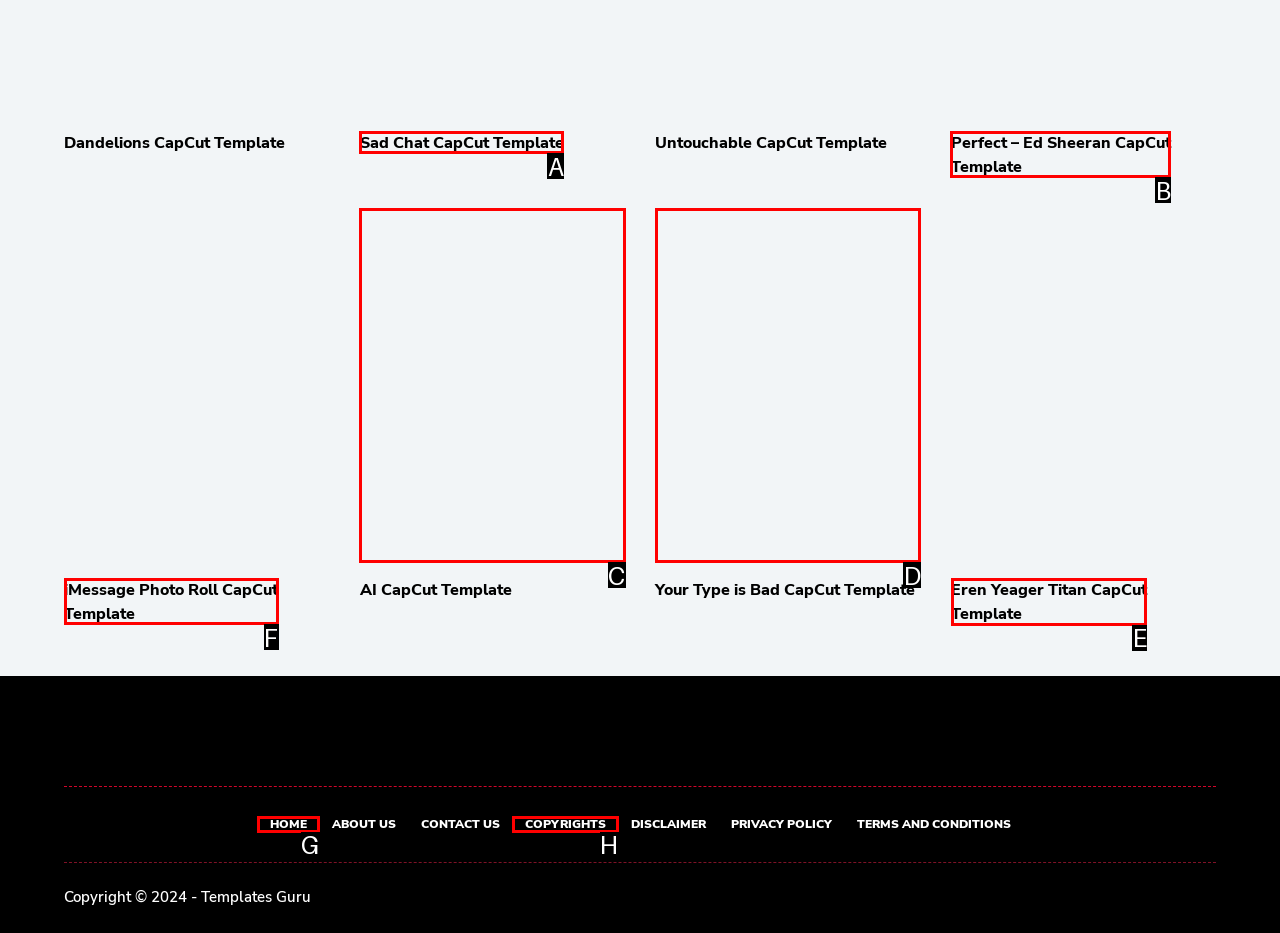Given the task: Check Eren Yeager Titan CapCut Template, indicate which boxed UI element should be clicked. Provide your answer using the letter associated with the correct choice.

E